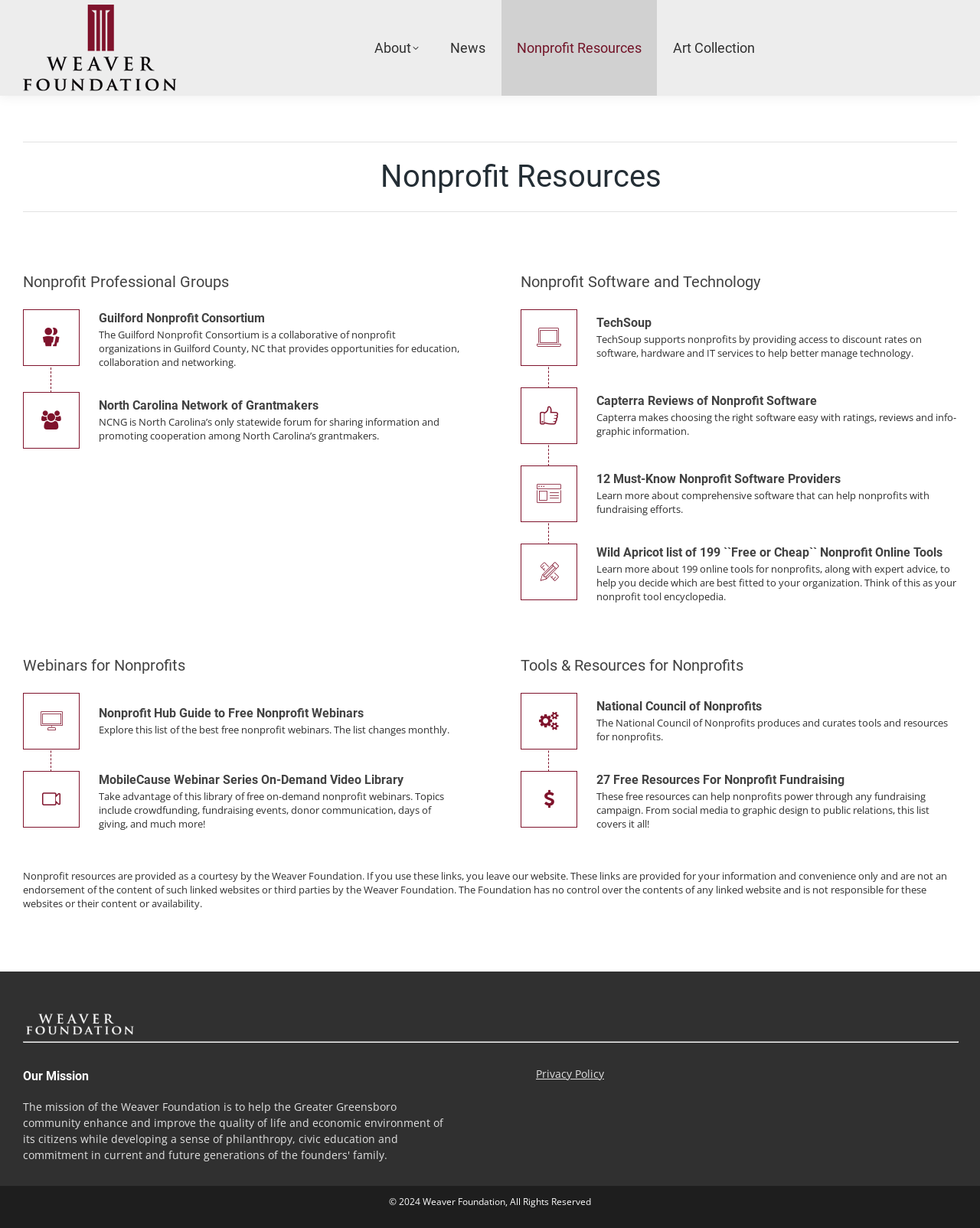Please determine the bounding box coordinates of the section I need to click to accomplish this instruction: "Explore TechSoup".

[0.531, 0.252, 0.977, 0.297]